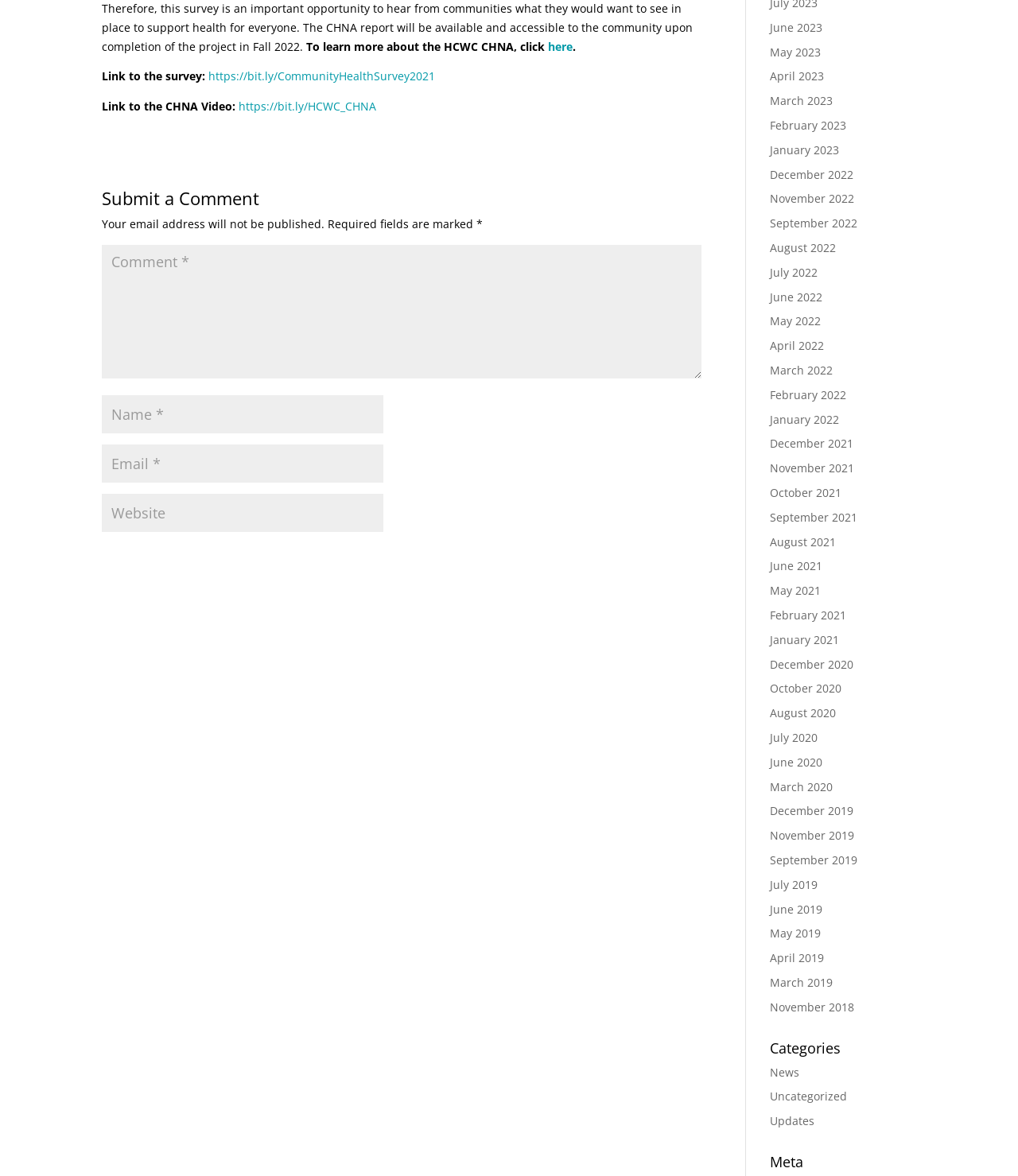Locate the bounding box coordinates of the element's region that should be clicked to carry out the following instruction: "Call the office at the provided phone number". The coordinates need to be four float numbers between 0 and 1, i.e., [left, top, right, bottom].

None